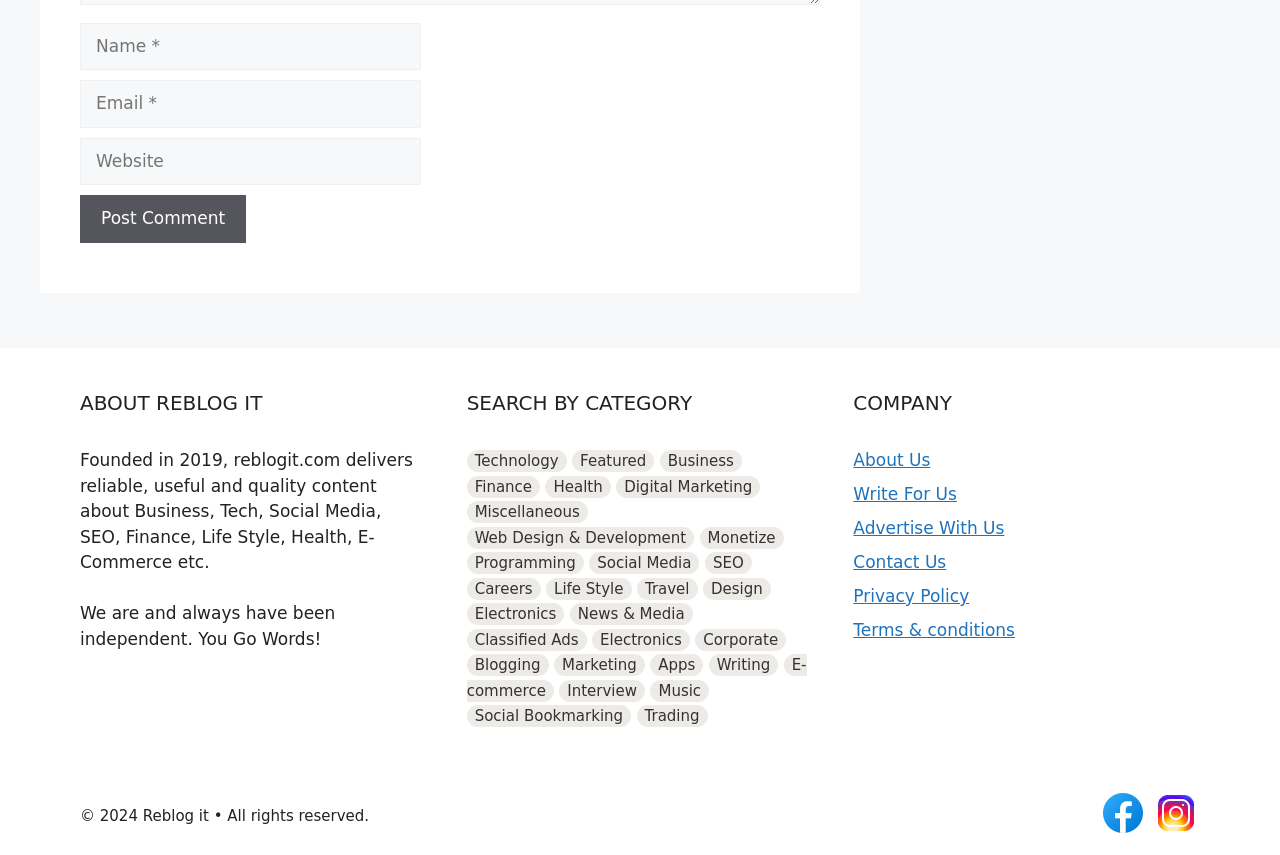Determine the bounding box coordinates of the clickable area required to perform the following instruction: "Enter your name". The coordinates should be represented as four float numbers between 0 and 1: [left, top, right, bottom].

[0.062, 0.026, 0.329, 0.082]